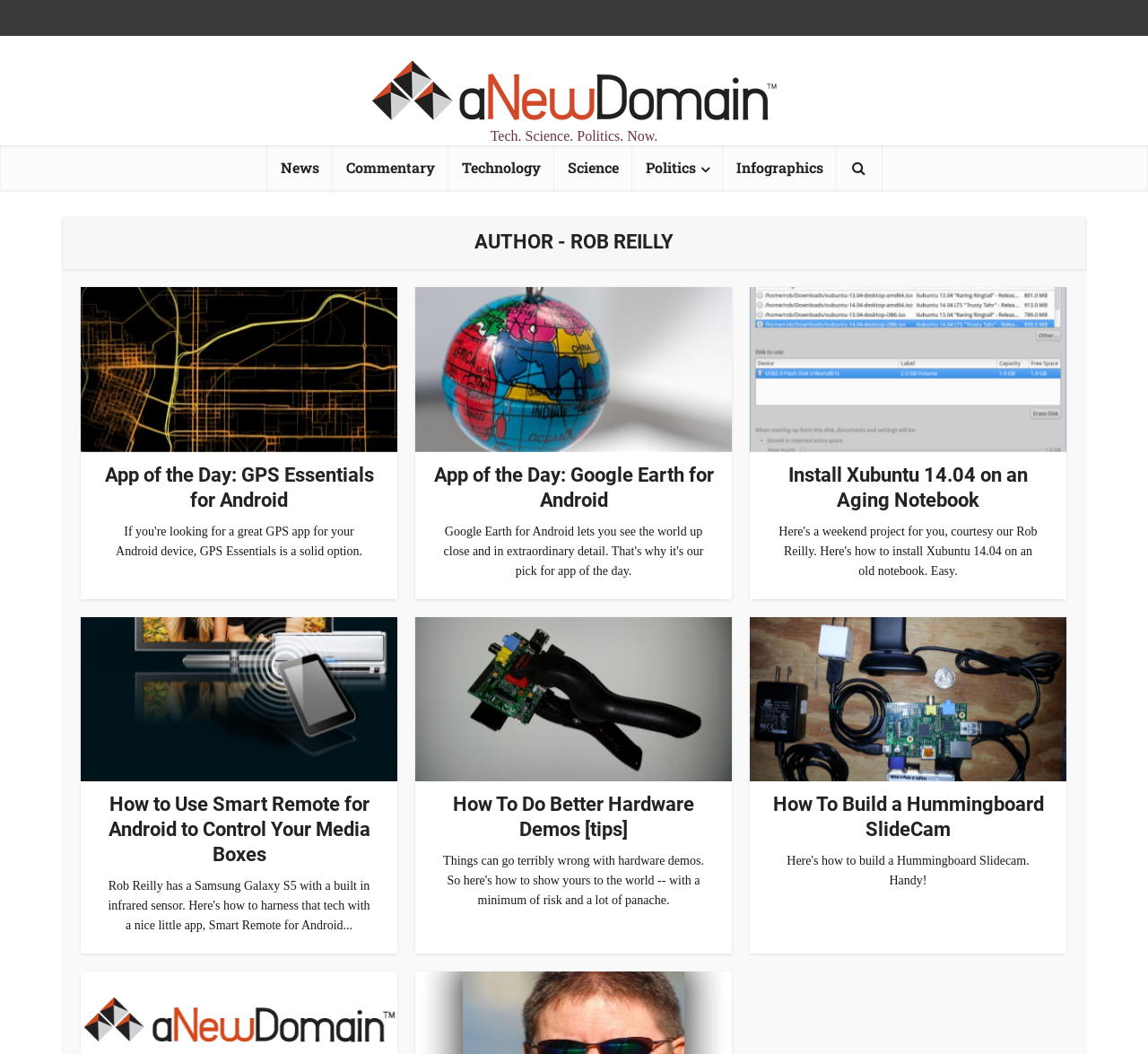Locate the bounding box coordinates of the element that should be clicked to execute the following instruction: "View Infographics".

[0.629, 0.138, 0.729, 0.18]